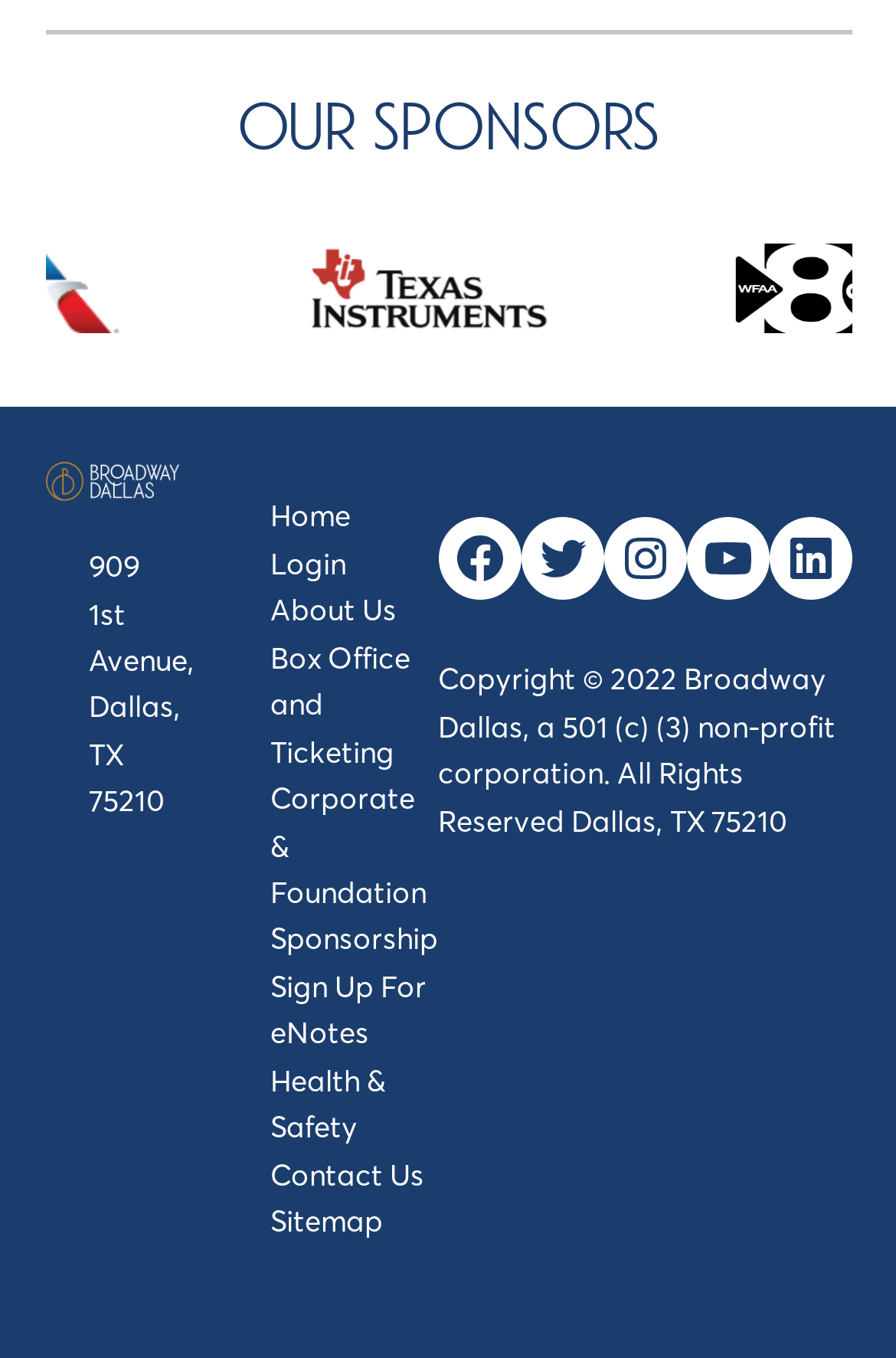Can you give a comprehensive explanation to the question given the content of the image?
How many links are available under 'OUR SPONSORS'?

I counted the number of links available under the 'OUR SPONSORS' section, which are 'Broadway Dallas', 'Home', 'Login', 'About Us', 'Box Office and Ticketing', 'Corporate & Foundation Sponsorship', 'Sign Up For eNotes', 'Health & Safety', and 'Contact Us', and found that there are 9 links.